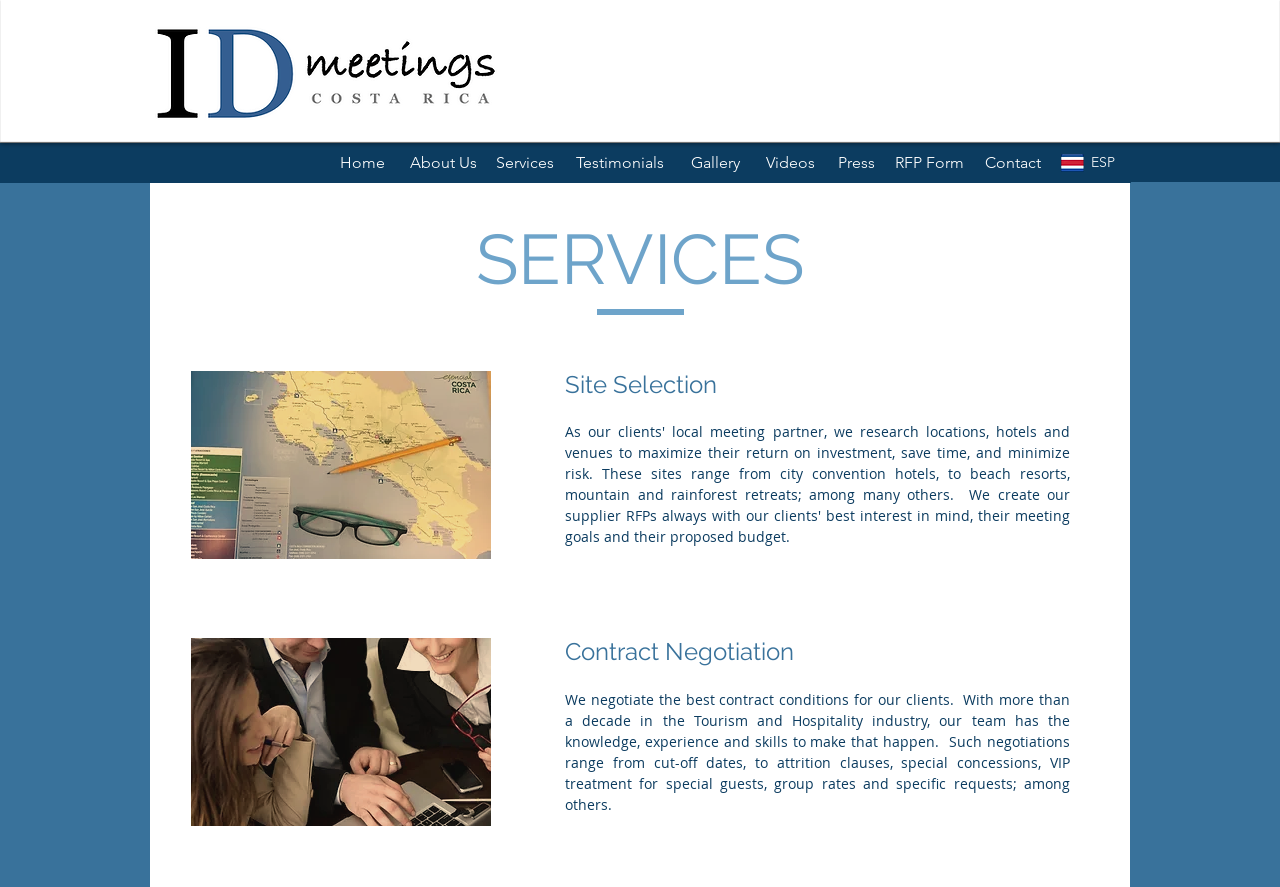Please identify the bounding box coordinates of the element's region that I should click in order to complete the following instruction: "Click the Home link". The bounding box coordinates consist of four float numbers between 0 and 1, i.e., [left, top, right, bottom].

[0.117, 0.161, 0.311, 0.206]